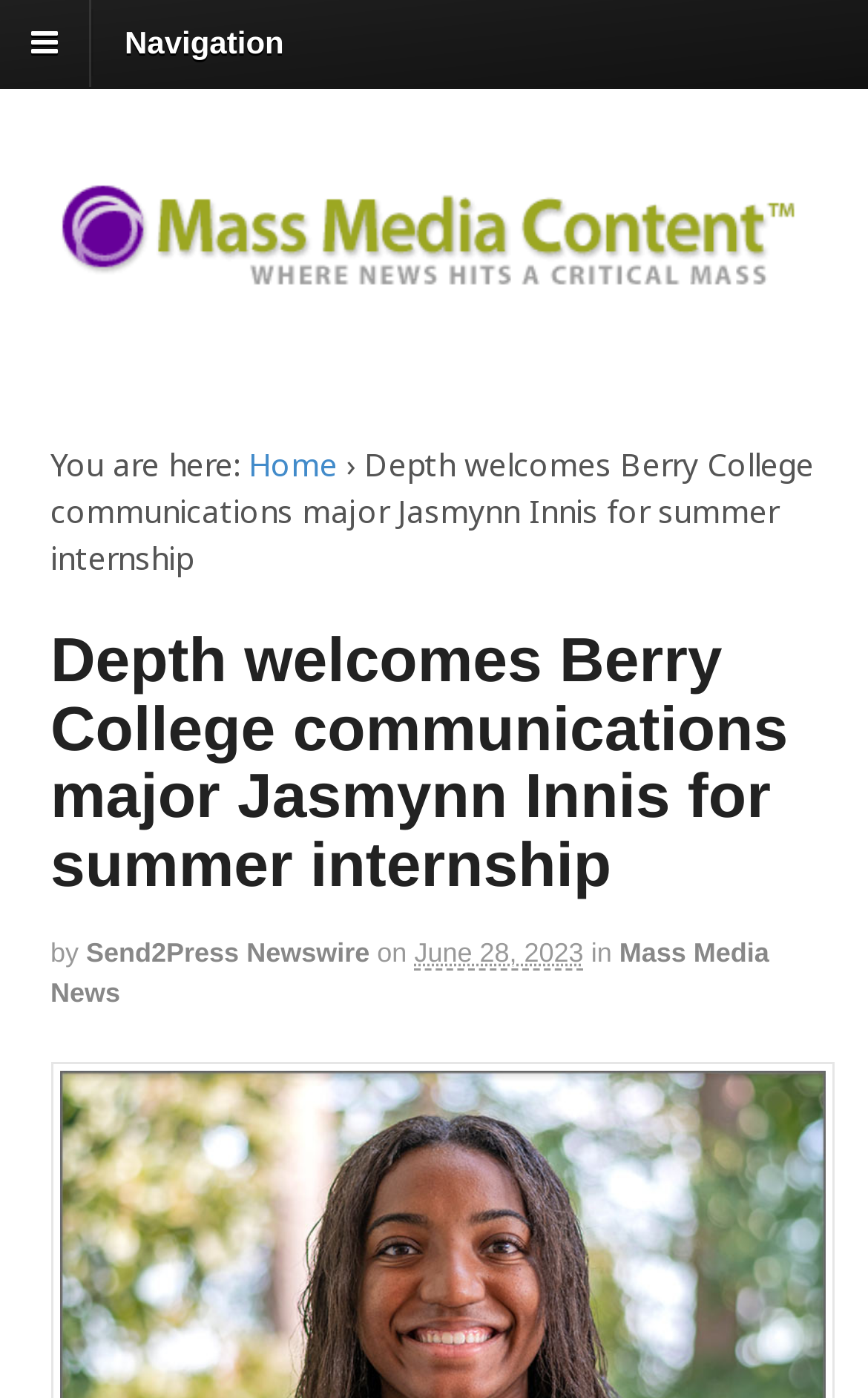What is the current page?
Answer the question in as much detail as possible.

The current page is 'Mass Media Content', which can be determined by the link element with the text 'Mass Media Content' and the image element with the same text, both located at the top of the webpage.